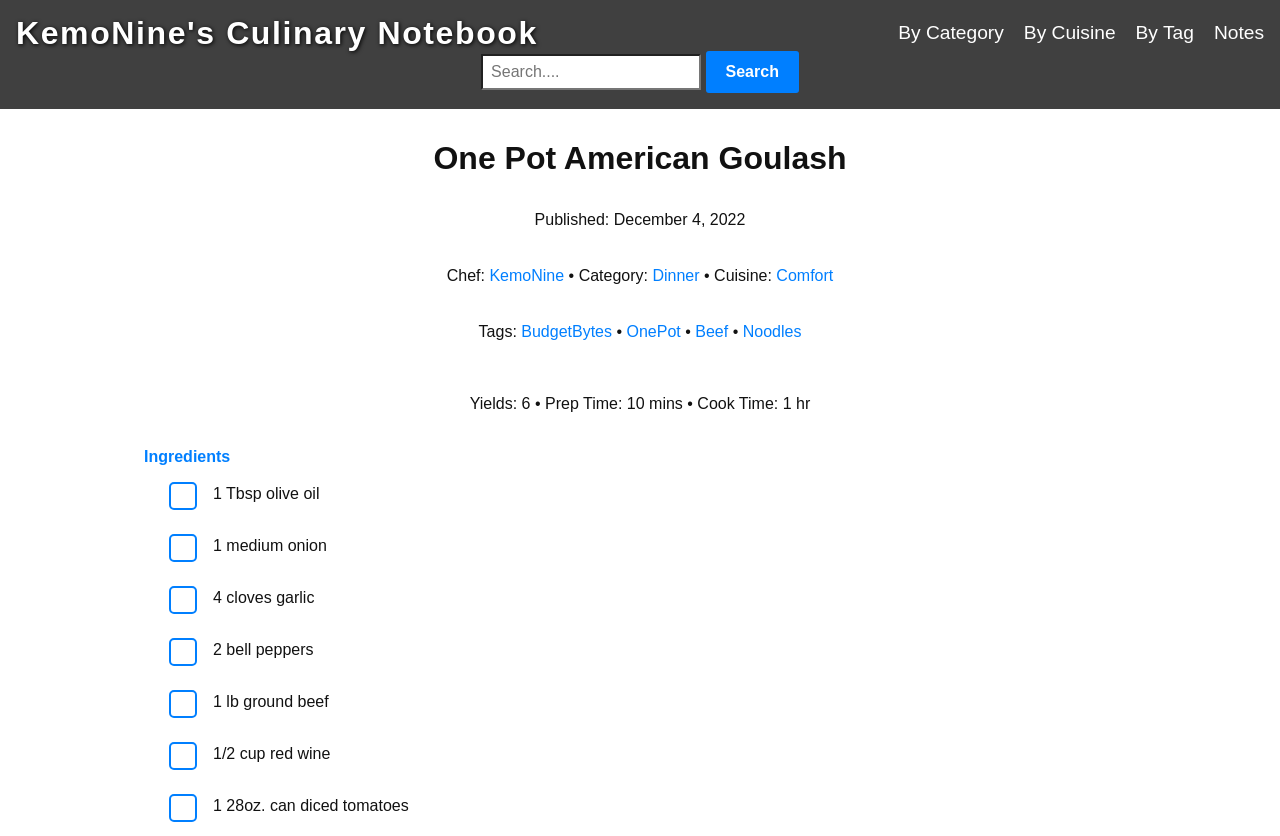Given the element description parent_node: Search name="q" placeholder="Search....", identify the bounding box coordinates for the UI element on the webpage screenshot. The format should be (top-left x, top-left y, bottom-right x, bottom-right y), with values between 0 and 1.

[0.376, 0.065, 0.548, 0.108]